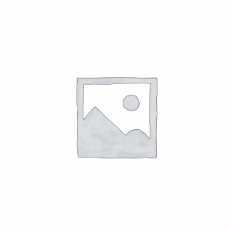Explain the image in a detailed and descriptive way.

The image is a placeholder icon typically used to represent a book or product that lacks an available image. It features a simple design depicting a mountainous landscape with a sun or moon, set within a square border. This placeholder is part of the listing for the book titled "Ernest in England, Ernest Gordon’s Life in England, 1939 – 1991," which is priced at £7.00. The book reflects significant historical experiences and narratives, contributing to the broader context of literature available from Duck Cottage Books.